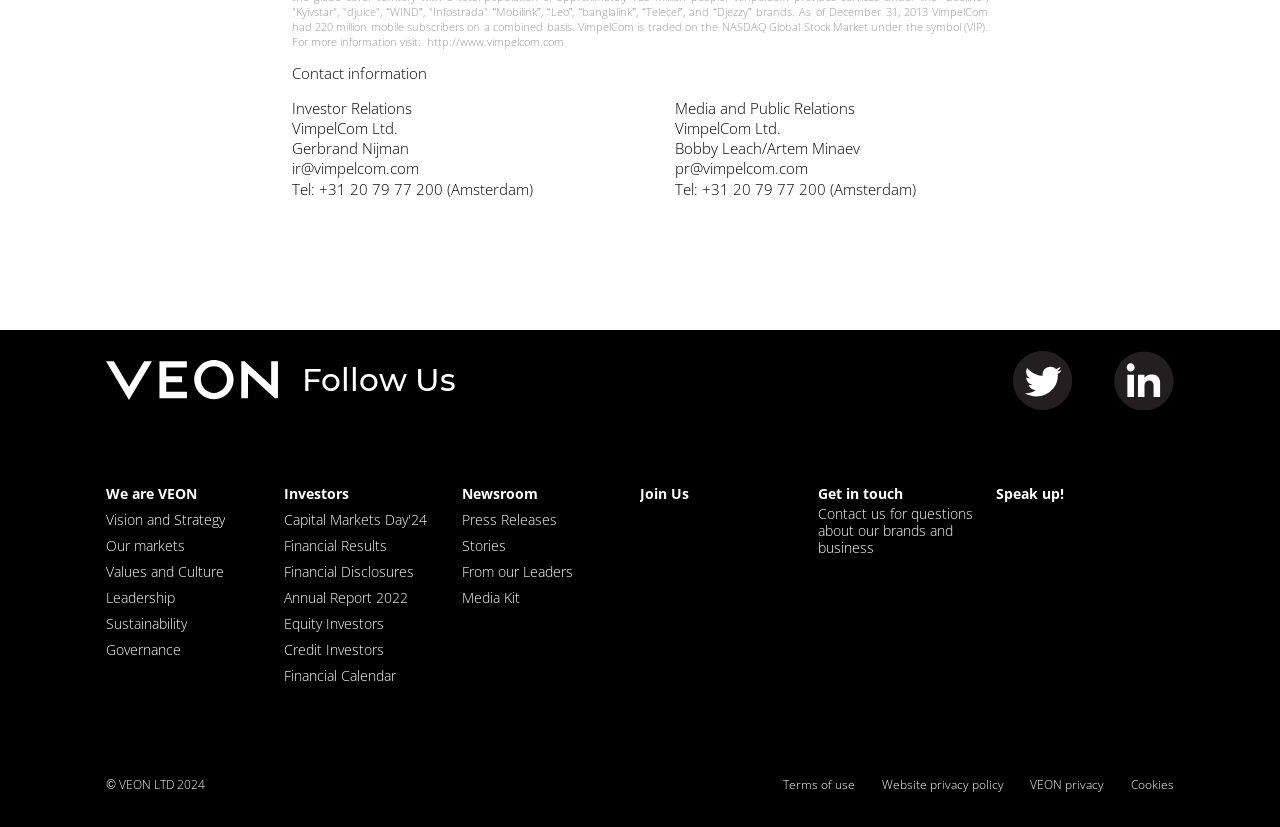Can you find the bounding box coordinates for the element that needs to be clicked to execute this instruction: "Get in touch"? The coordinates should be given as four float numbers between 0 and 1, i.e., [left, top, right, bottom].

[0.639, 0.588, 0.705, 0.608]